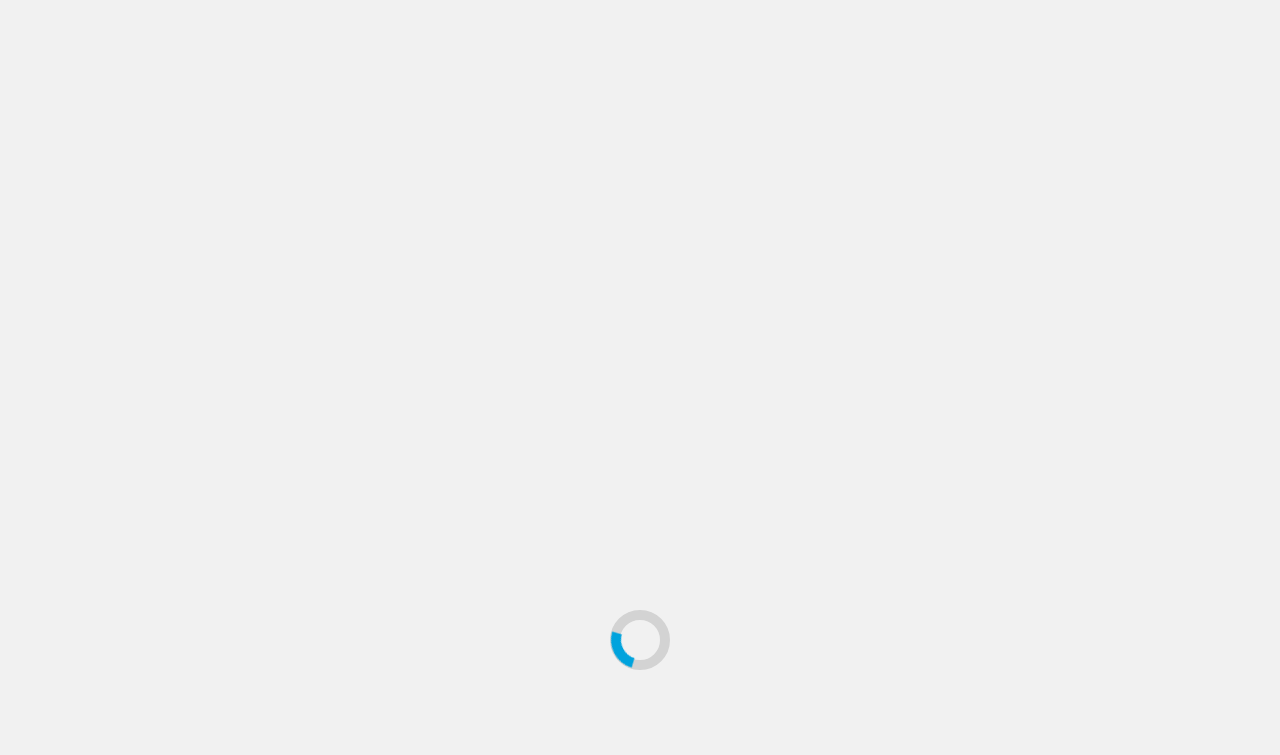Locate the coordinates of the bounding box for the clickable region that fulfills this instruction: "Click on Business News".

[0.131, 0.0, 0.213, 0.06]